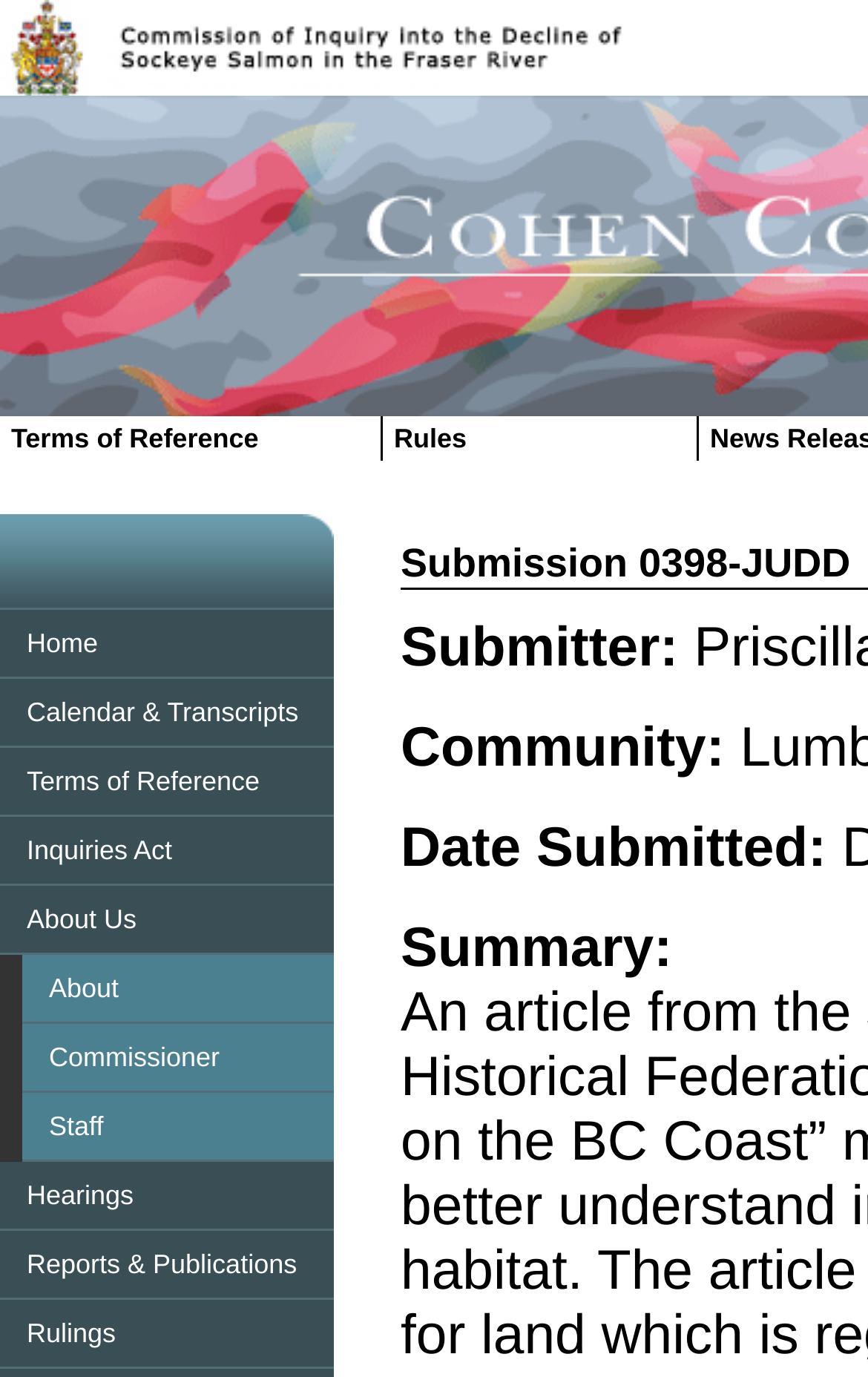Locate the bounding box coordinates of the element I should click to achieve the following instruction: "View final report".

[0.026, 0.671, 0.385, 0.721]